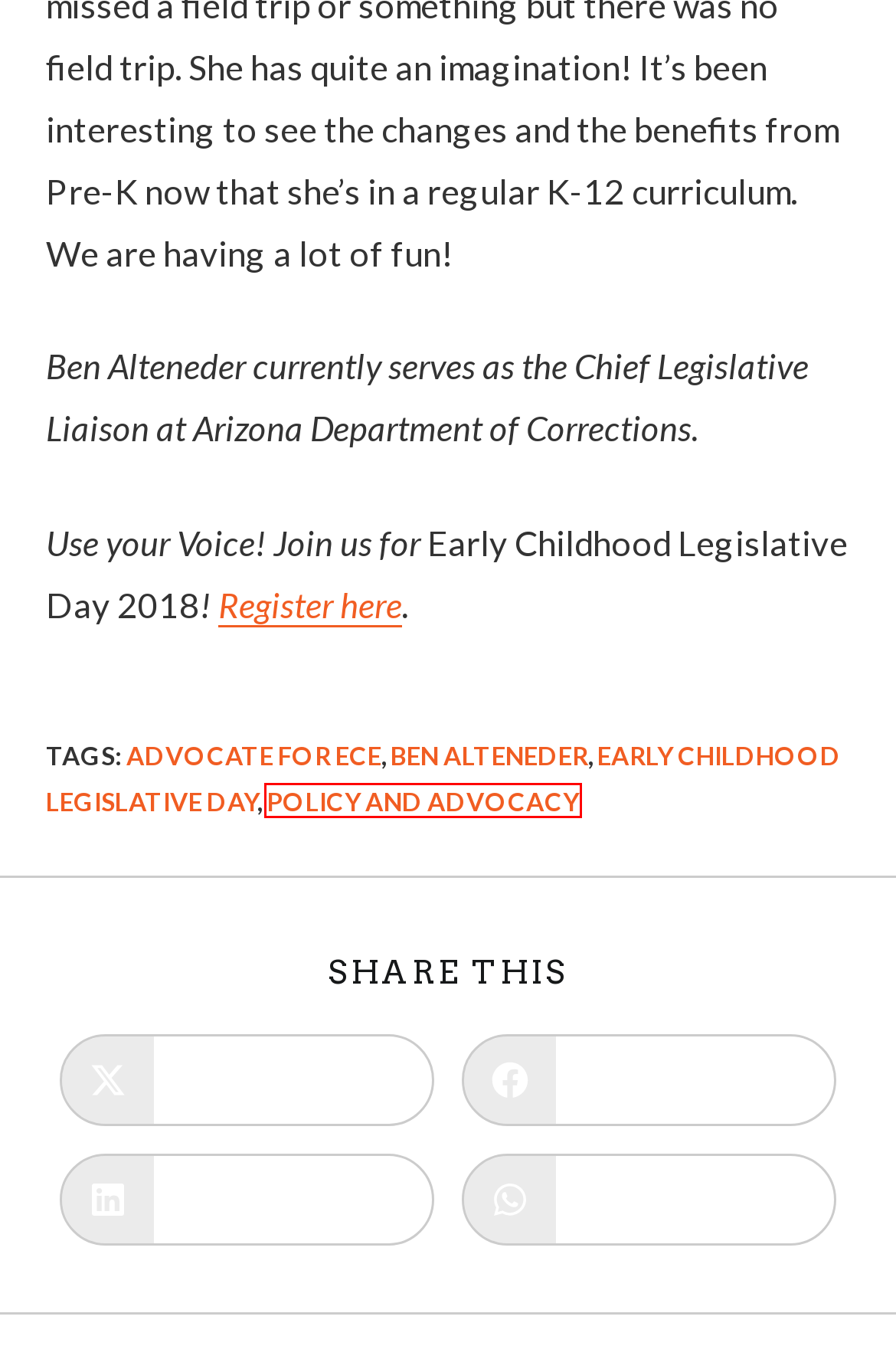Look at the screenshot of a webpage where a red rectangle bounding box is present. Choose the webpage description that best describes the new webpage after clicking the element inside the red bounding box. Here are the candidates:
A. Home - First Things First
B. ben alteneder Archives | AzAEYC
C. early childhood legislative day Archives | AzAEYC
D. policy and advocacy Archives | AzAEYC
E. AZToolkit |Register
F. Meet Katie Kurtin: AzAEYC Governing Board Treasurer | AzAEYC
G. advocate for ECE Archives | AzAEYC
H. Home | AZ House Democrats

D